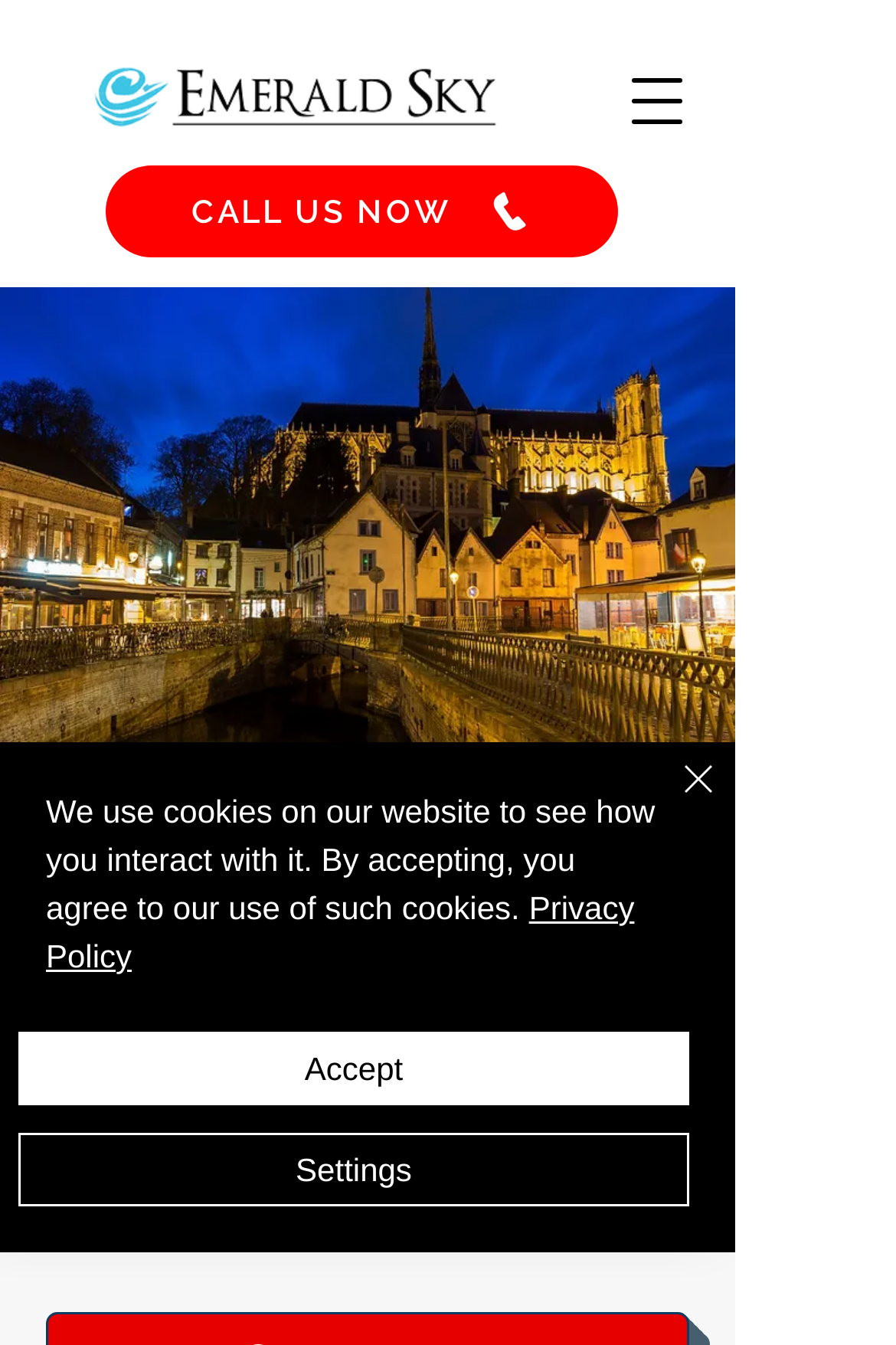Could you find the bounding box coordinates of the clickable area to complete this instruction: "View Perspective Snow on a Deck"?

None